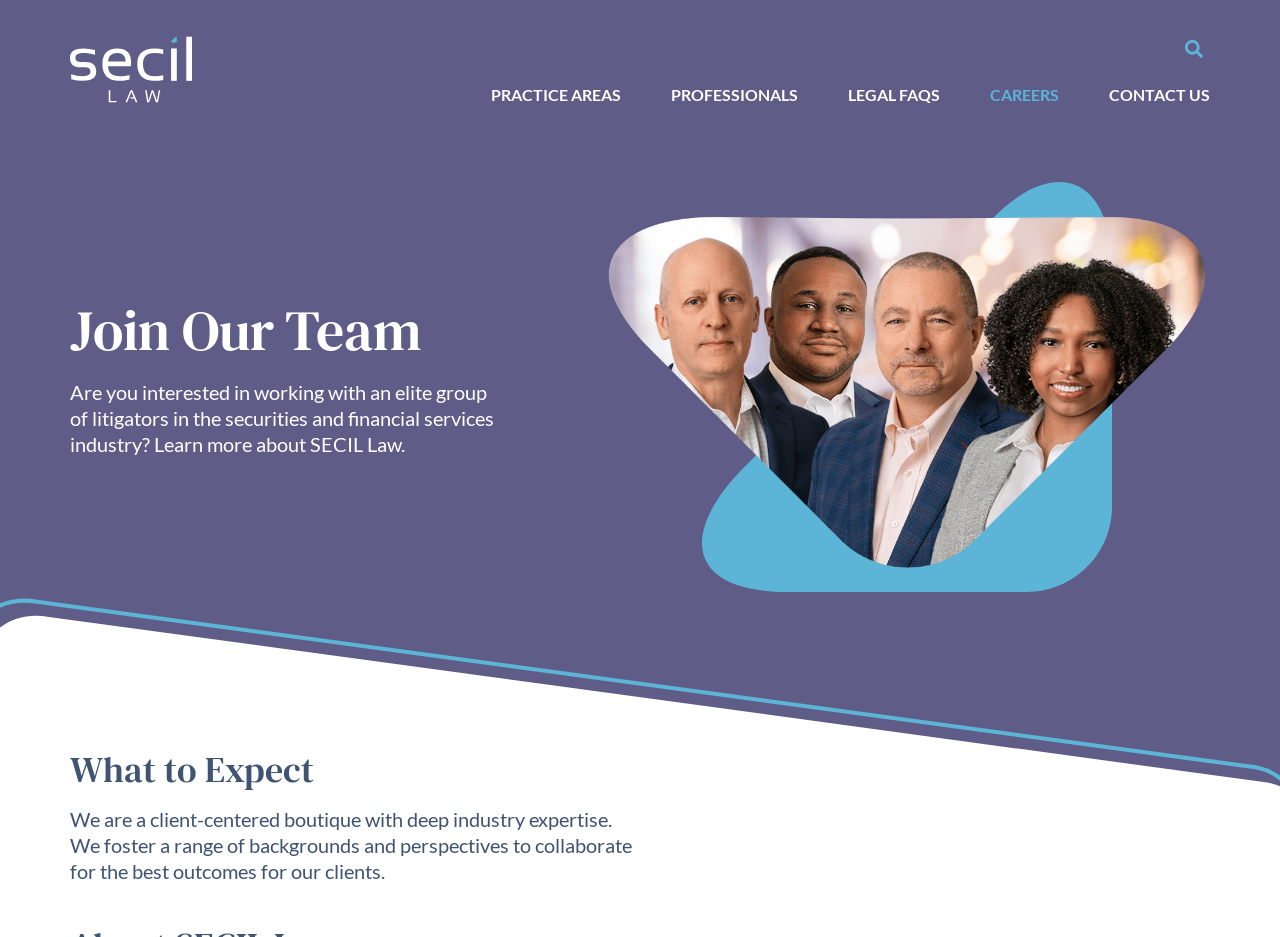Provide a thorough description of the webpage you see.

The webpage is about careers at SECIL Law, a boutique law firm specializing in securities and financial services. At the top left corner, there is a logo of SECIL Law PLLC in reverse color. On the top right corner, there is a search bar with a "Search" button. 

Below the logo, there is a navigation menu with five links: "PRACTICE AREAS", "PROFESSIONALS", "LEGAL FAQS", "CAREERS", and "CONTACT US", arranged horizontally from left to right.

The main content of the webpage is divided into two sections. The first section, titled "Join Our Team", is located below the navigation menu. It features a paragraph of text that describes the firm's elite group of litigators and invites readers to learn more about SECIL Law. Below this text, there is a group photo featuring four individuals: Tyler Nolley, Jared Andre, Ivan Knauer, and Adriaen Morse.

The second section, titled "What to Expect", is located below the group photo. It describes the firm's client-centered approach, industry expertise, and collaborative work environment.